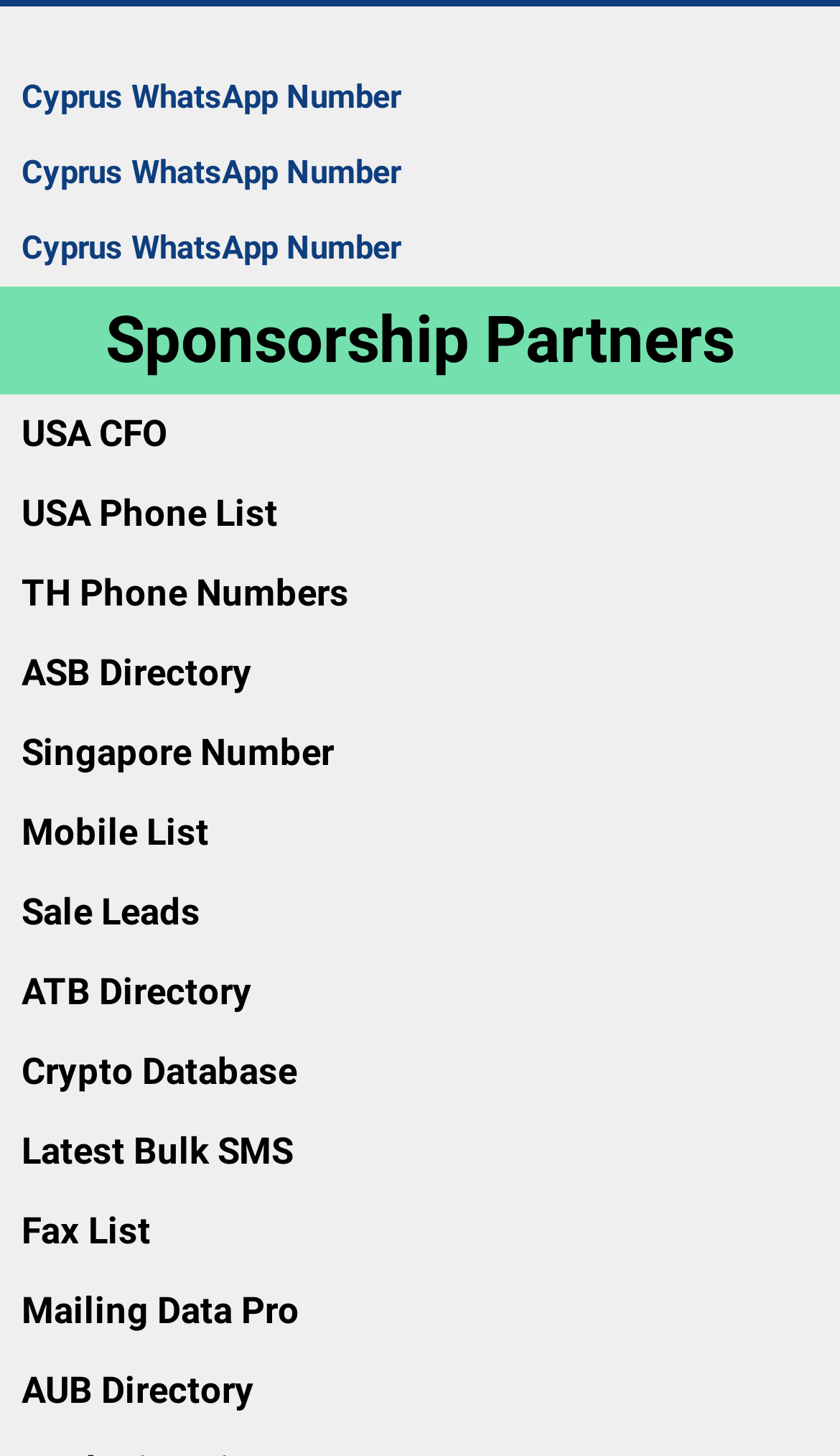Please specify the bounding box coordinates of the clickable region to carry out the following instruction: "Browse Mobile List". The coordinates should be four float numbers between 0 and 1, in the format [left, top, right, bottom].

[0.026, 0.556, 0.249, 0.586]